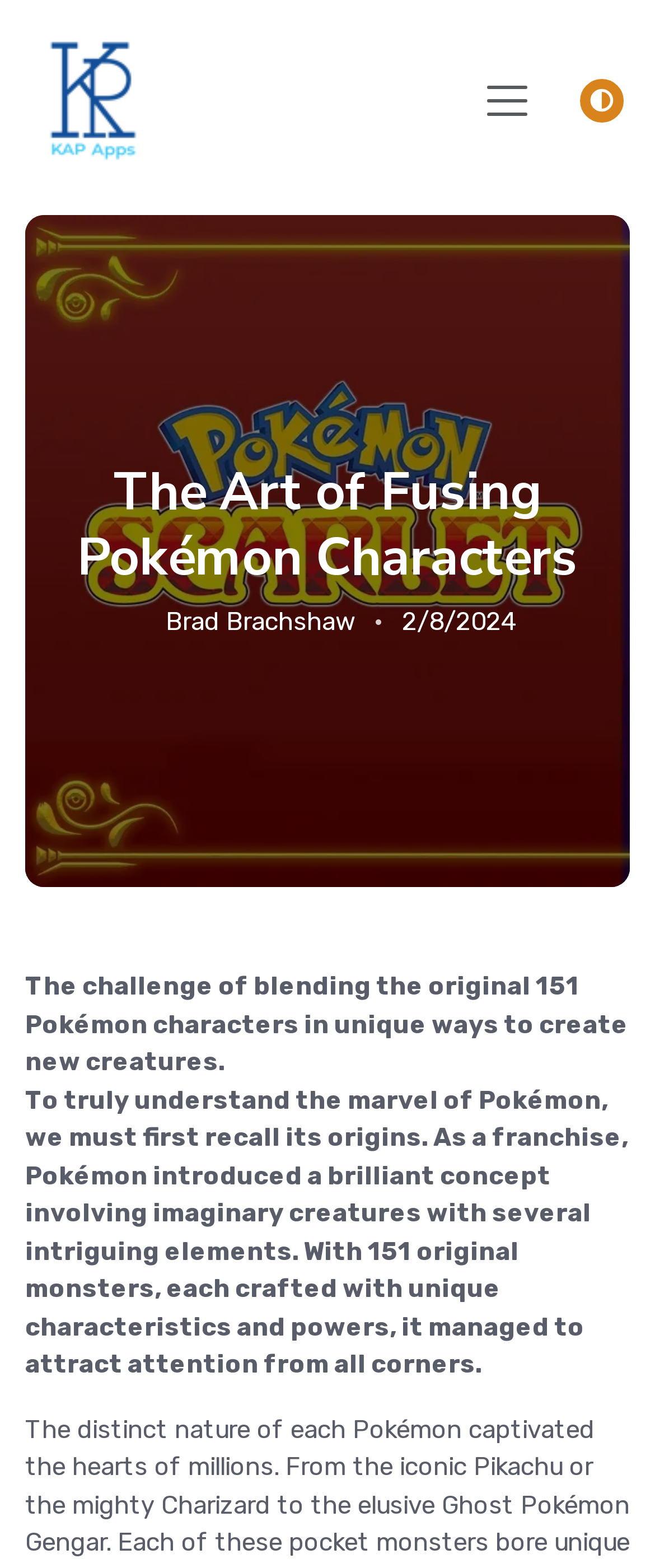Offer a thorough description of the webpage.

The webpage is about gaming and game news, specifically focusing on Pokémon. At the top left corner, there is a link to "Kap Apps" accompanied by an image with the same name. On the top right corner, there are two buttons: "Toggle navigation" and a button with an icon. 

Below the top section, the main content area is divided into two parts. On the left side, there is a heading "The Art of Fusing Pokémon Characters" and a link to the author "Brad Brachshaw". Next to the author's link, there is a date "2/8/2024". 

On the right side of the main content area, there is a large block of text that discusses the concept of Pokémon and its origins. The text explains how the franchise introduced imaginary creatures with unique characteristics and powers, which attracted attention from all corners. 

Above this block of text, there is a shorter paragraph that describes the challenge of blending the original 151 Pokémon characters in unique ways to create new creatures.